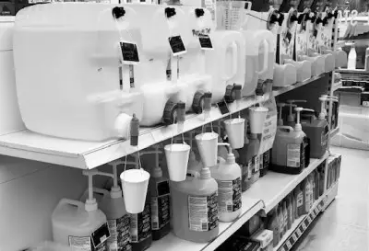Utilize the details in the image to thoroughly answer the following question: What is the purpose of the cups hanging on the spouts?

The cups hanging on the spouts suggest an interactive aspect, allowing customers to sample or easily pour contents from the larger containers, making it convenient for them to try out products or refill their own containers.